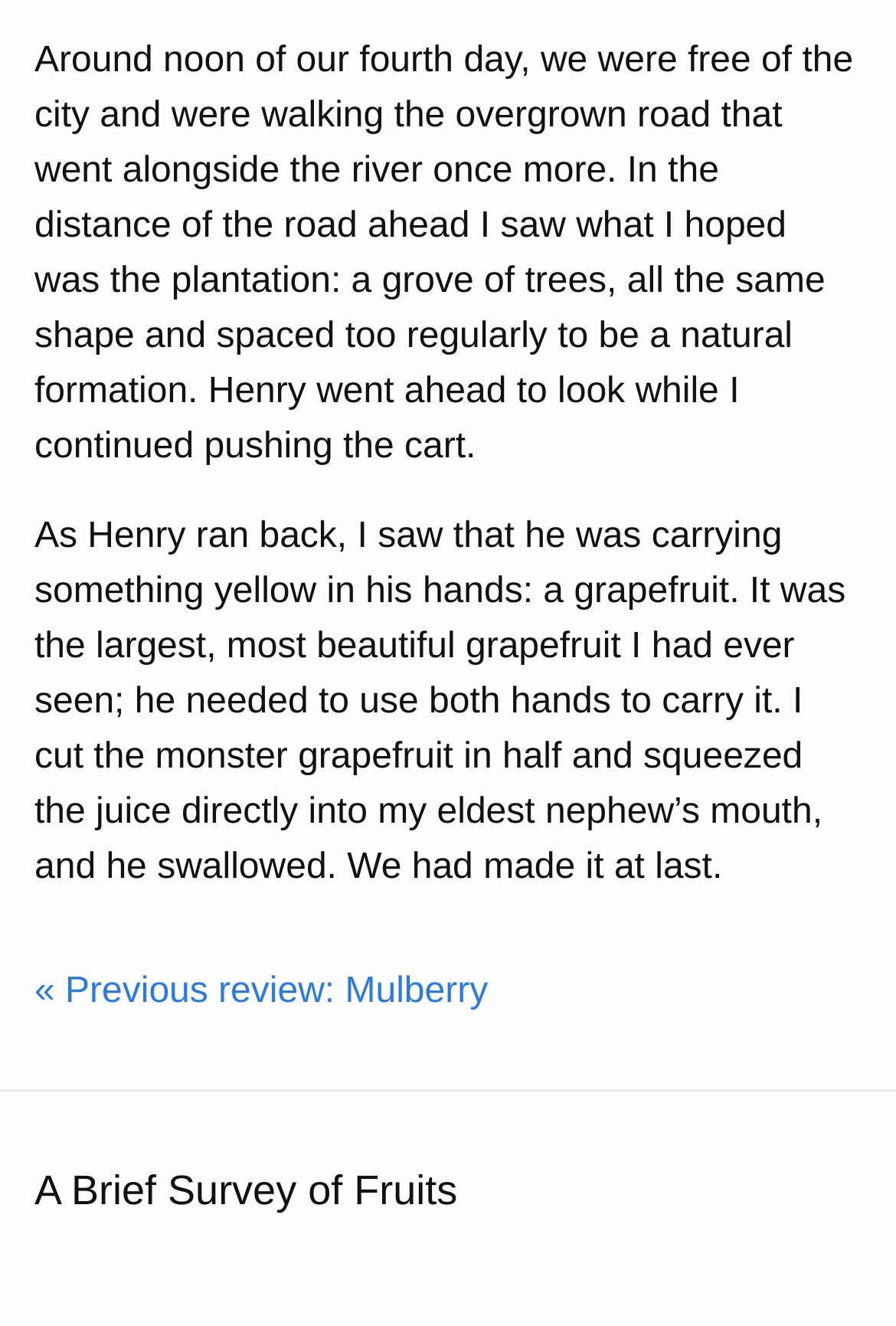Determine the bounding box coordinates for the UI element with the following description: "« Previous review: Mulberry". The coordinates should be four float numbers between 0 and 1, represented as [left, top, right, bottom].

[0.038, 0.728, 0.545, 0.77]